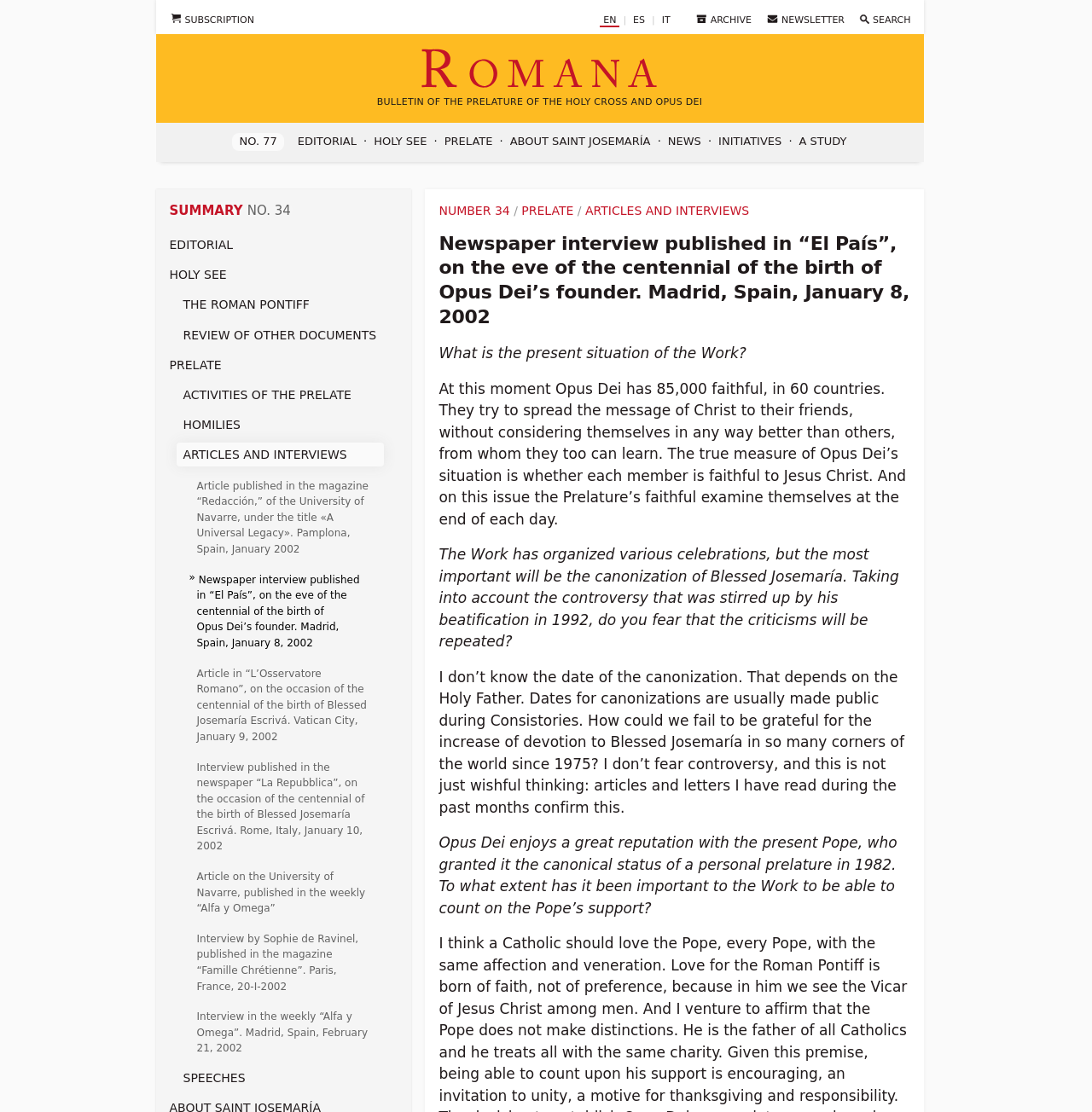Pinpoint the bounding box coordinates of the element to be clicked to execute the instruction: "Click the subscription link".

[0.154, 0.013, 0.233, 0.023]